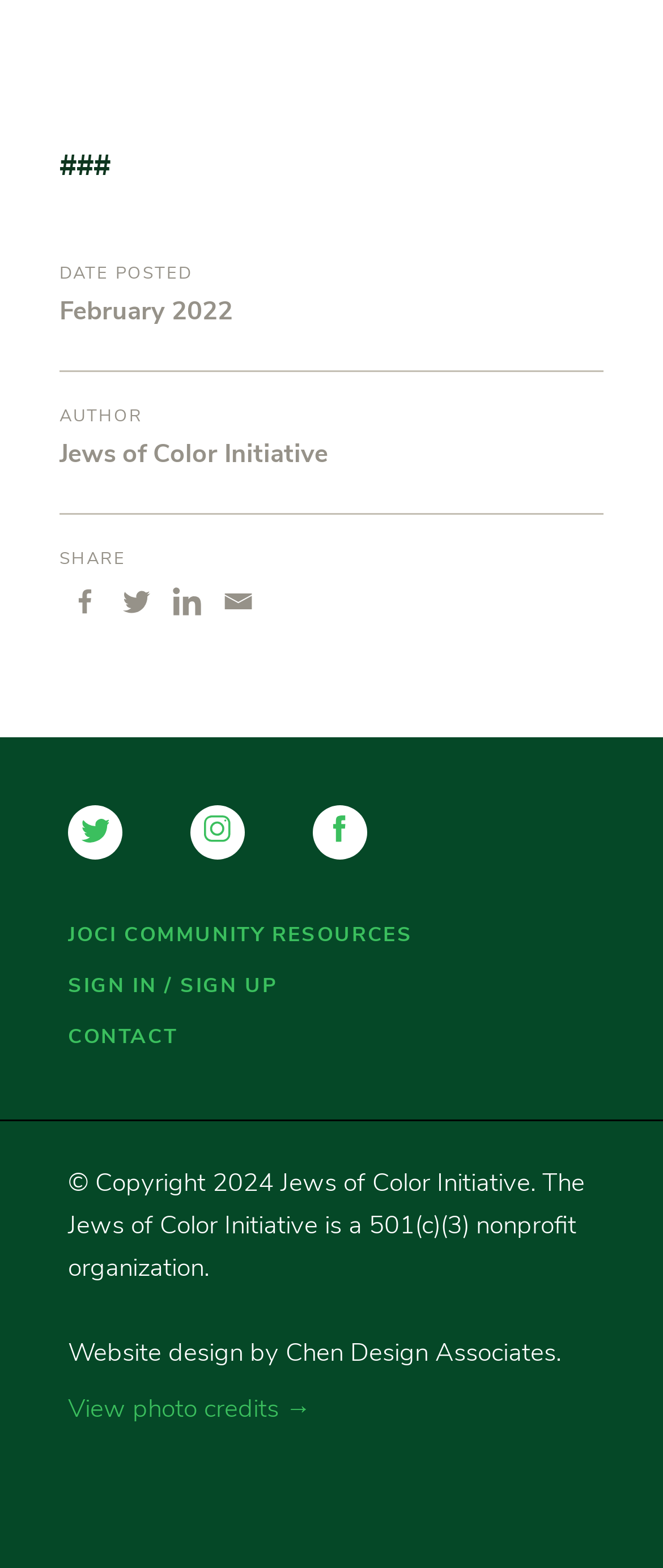Please determine the bounding box coordinates of the element's region to click for the following instruction: "Sign in or sign up".

[0.103, 0.623, 0.419, 0.636]